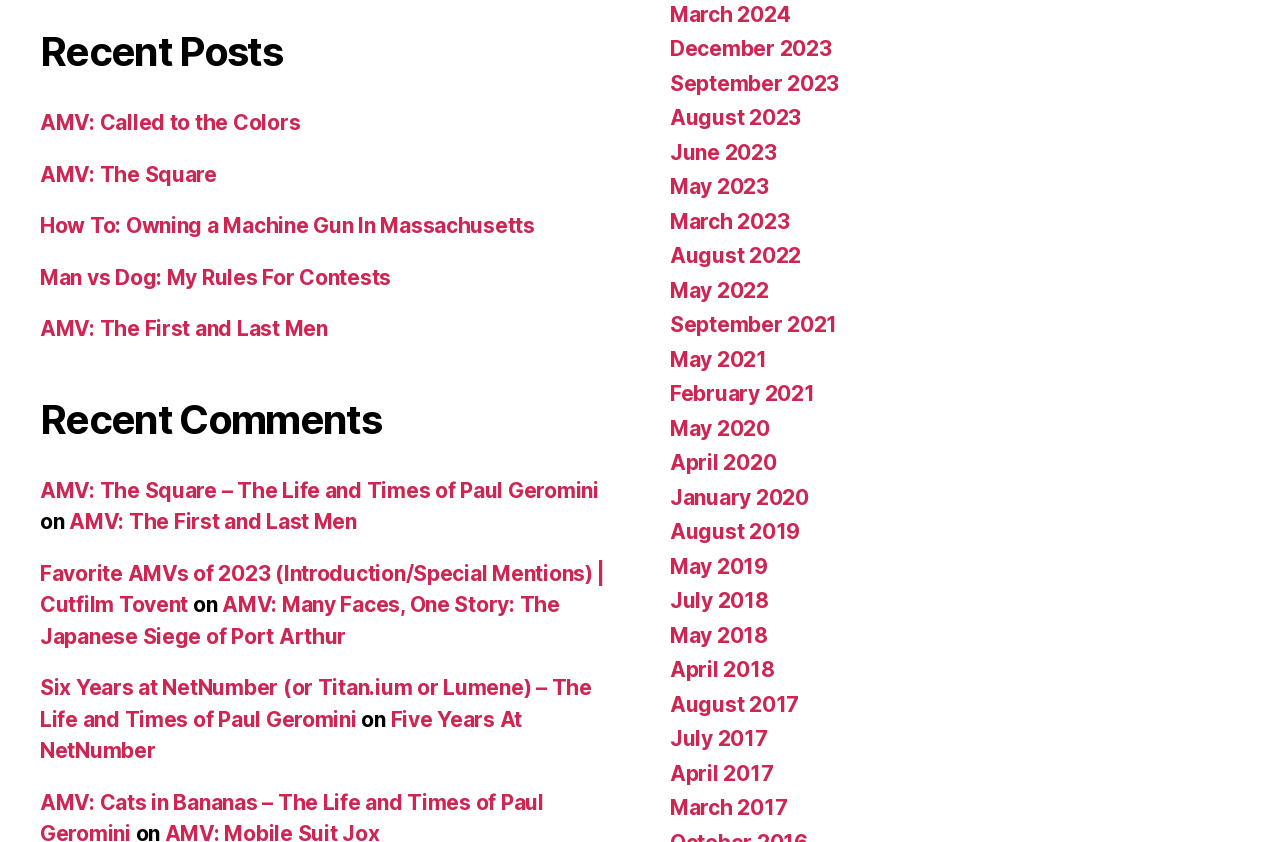How many links are under the 'Recent Posts' section?
Based on the visual, give a brief answer using one word or a short phrase.

5